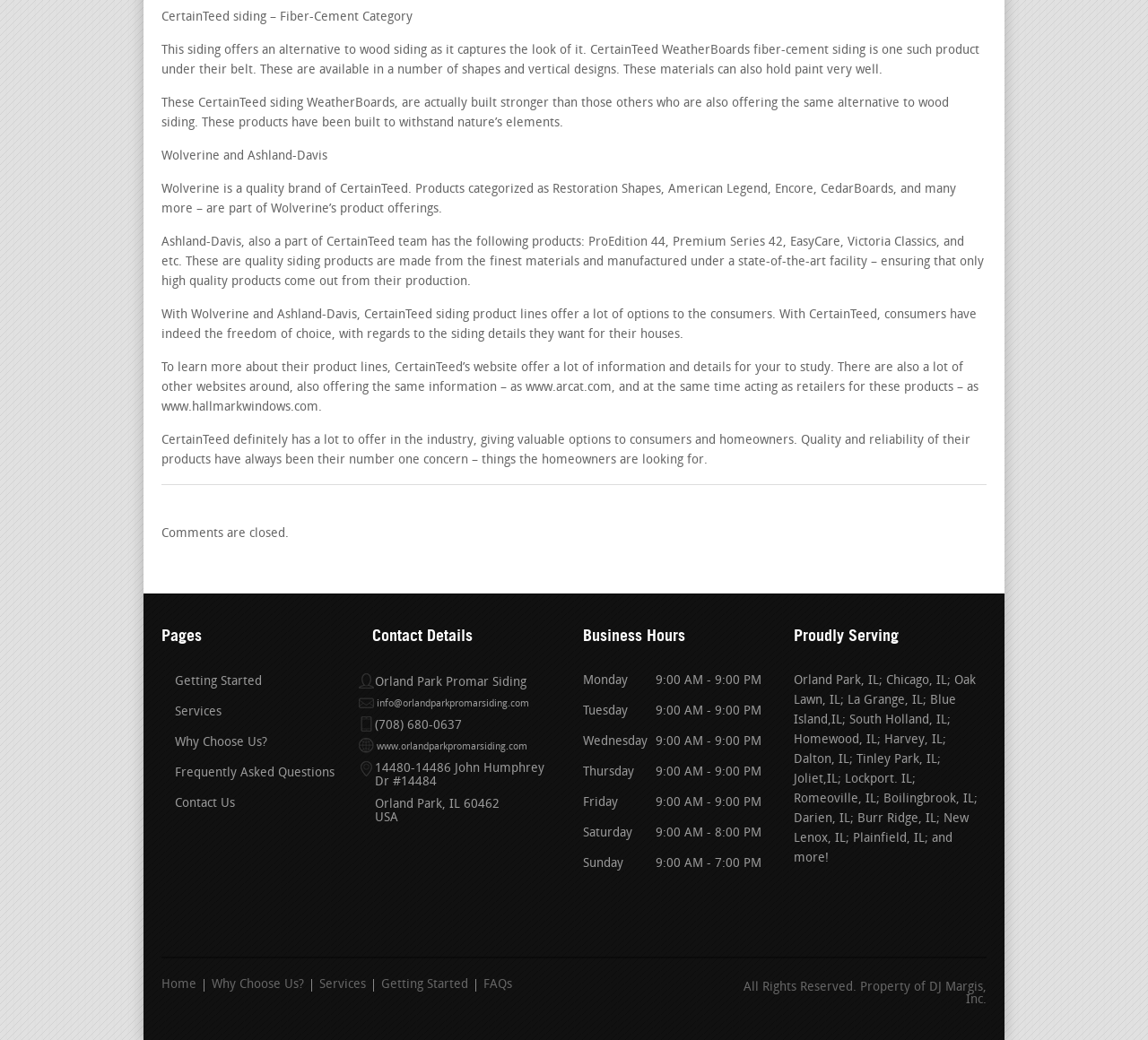Determine the bounding box coordinates in the format (top-left x, top-left y, bottom-right x, bottom-right y). Ensure all values are floating point numbers between 0 and 1. Identify the bounding box of the UI element described by: Contact Us

[0.141, 0.766, 0.205, 0.779]